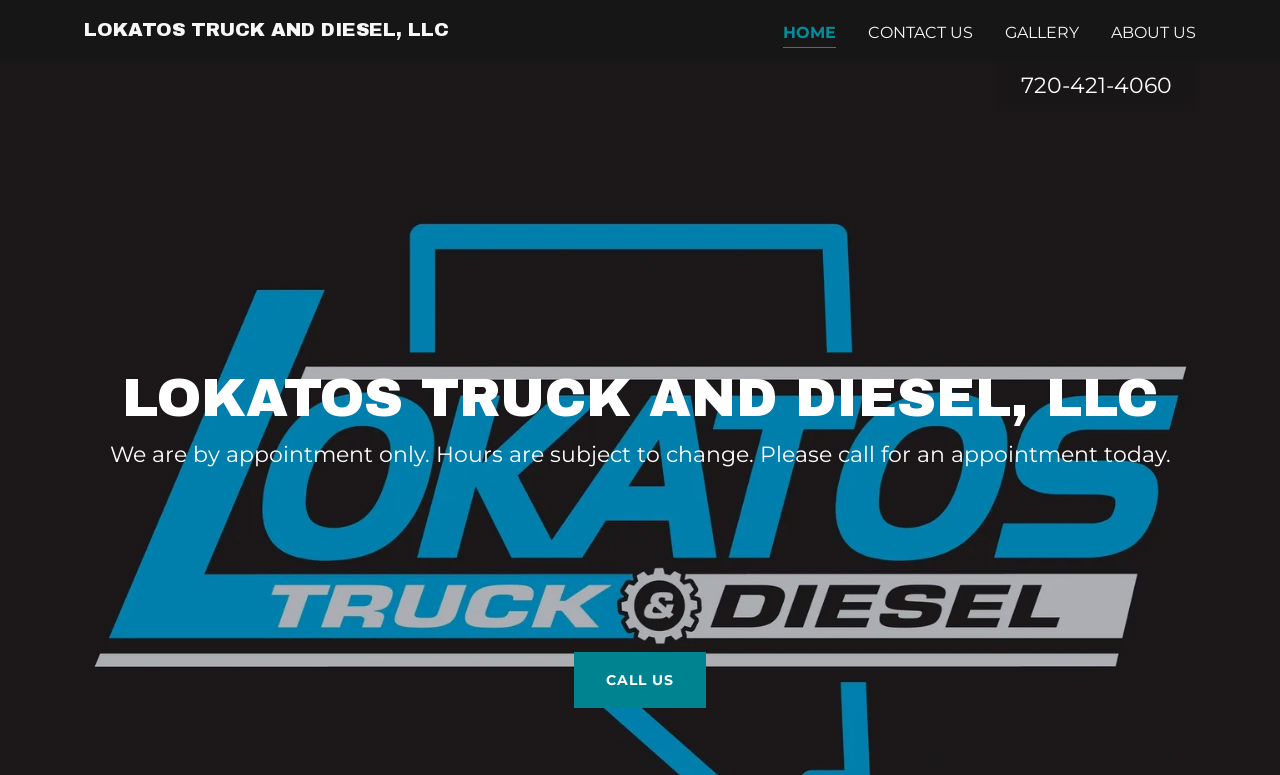Answer the question using only a single word or phrase: 
What is the purpose of the 'CALL US' button?

To make an appointment